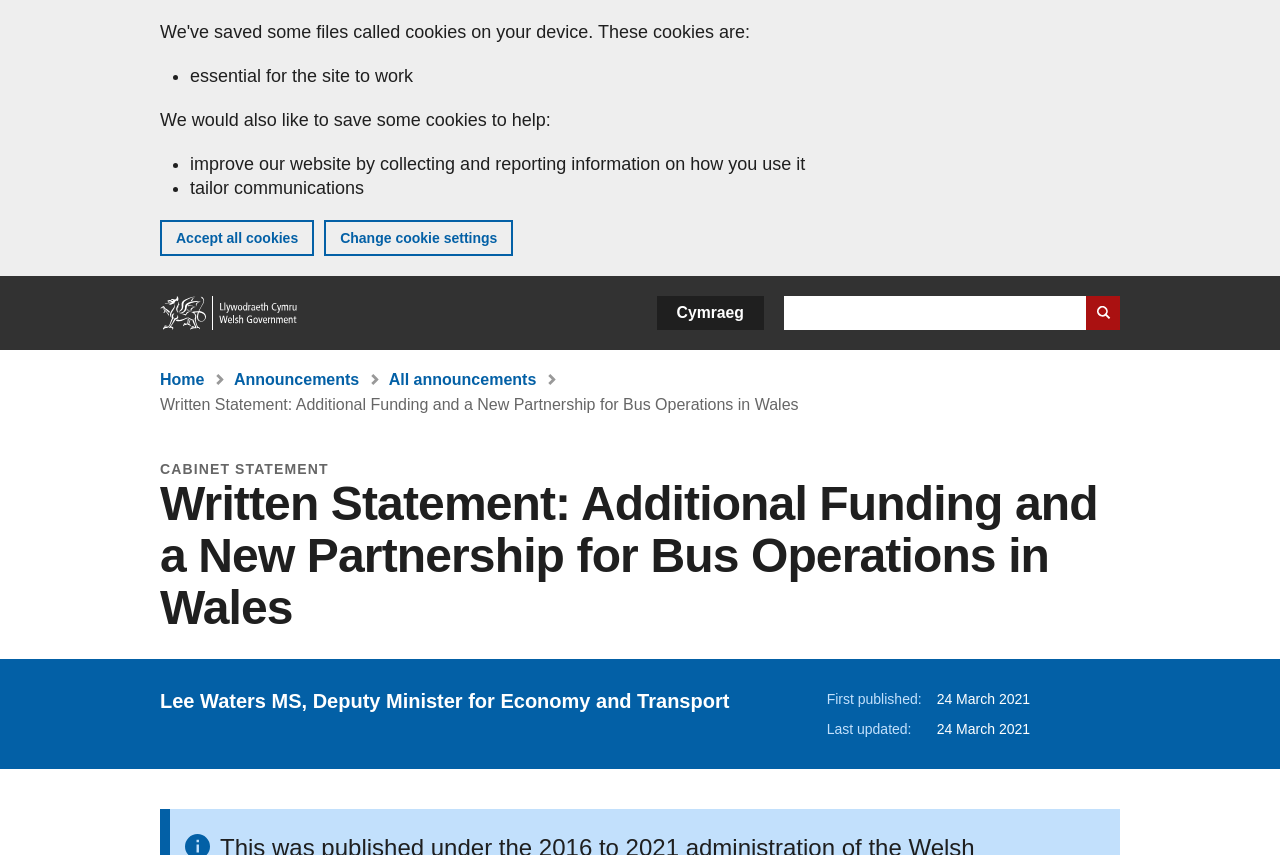Highlight the bounding box coordinates of the element that should be clicked to carry out the following instruction: "View all announcements". The coordinates must be given as four float numbers ranging from 0 to 1, i.e., [left, top, right, bottom].

[0.304, 0.434, 0.419, 0.454]